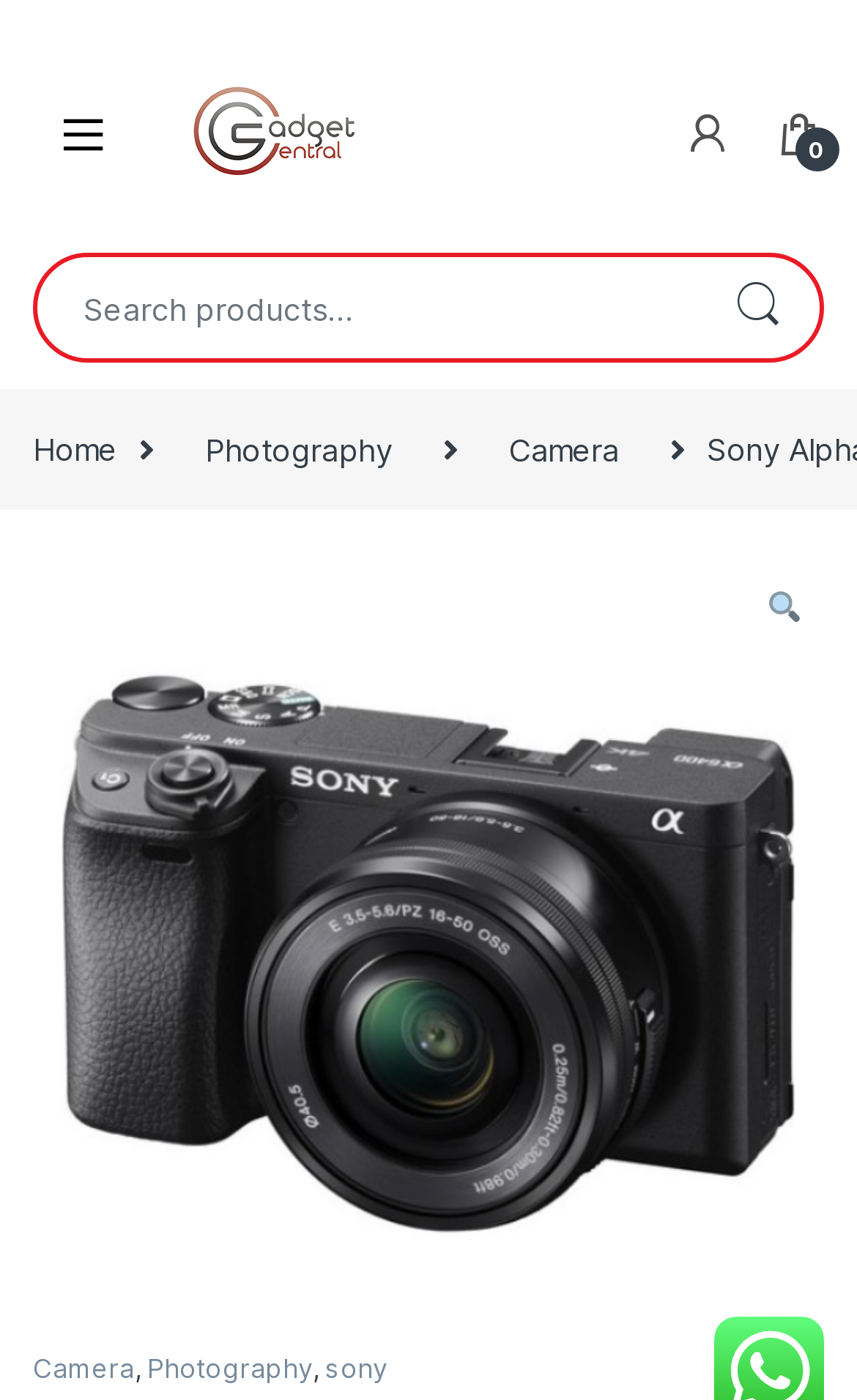What is the icon next to the 'Camera' link in the breadcrumb navigation?
Please ensure your answer is as detailed and informative as possible.

I found the icon by examining the breadcrumb navigation, which contains a link '🔍' next to the 'Camera' link, indicating that it is a search icon.